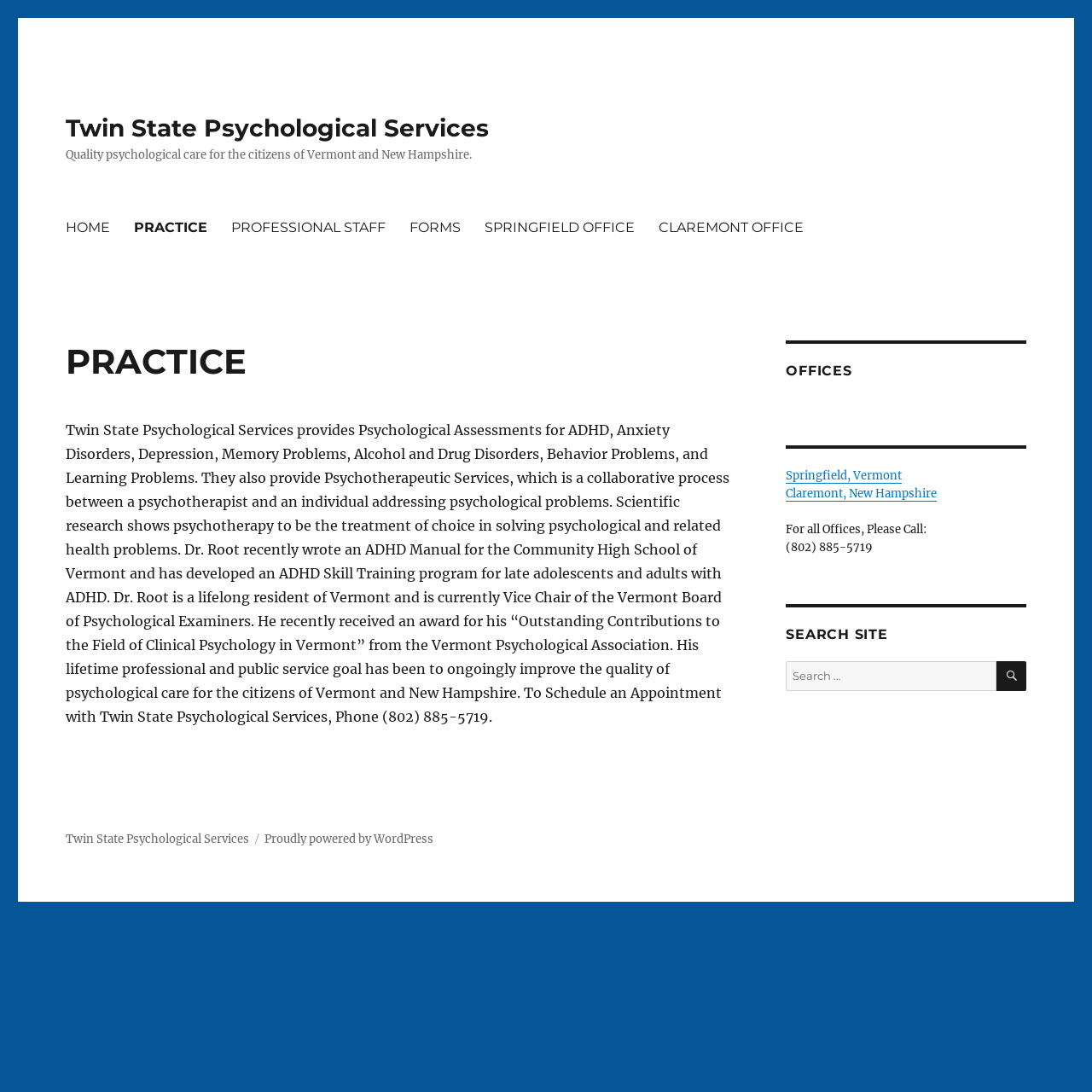Determine the bounding box coordinates of the clickable area required to perform the following instruction: "Click on the HOME link". The coordinates should be represented as four float numbers between 0 and 1: [left, top, right, bottom].

[0.049, 0.191, 0.112, 0.224]